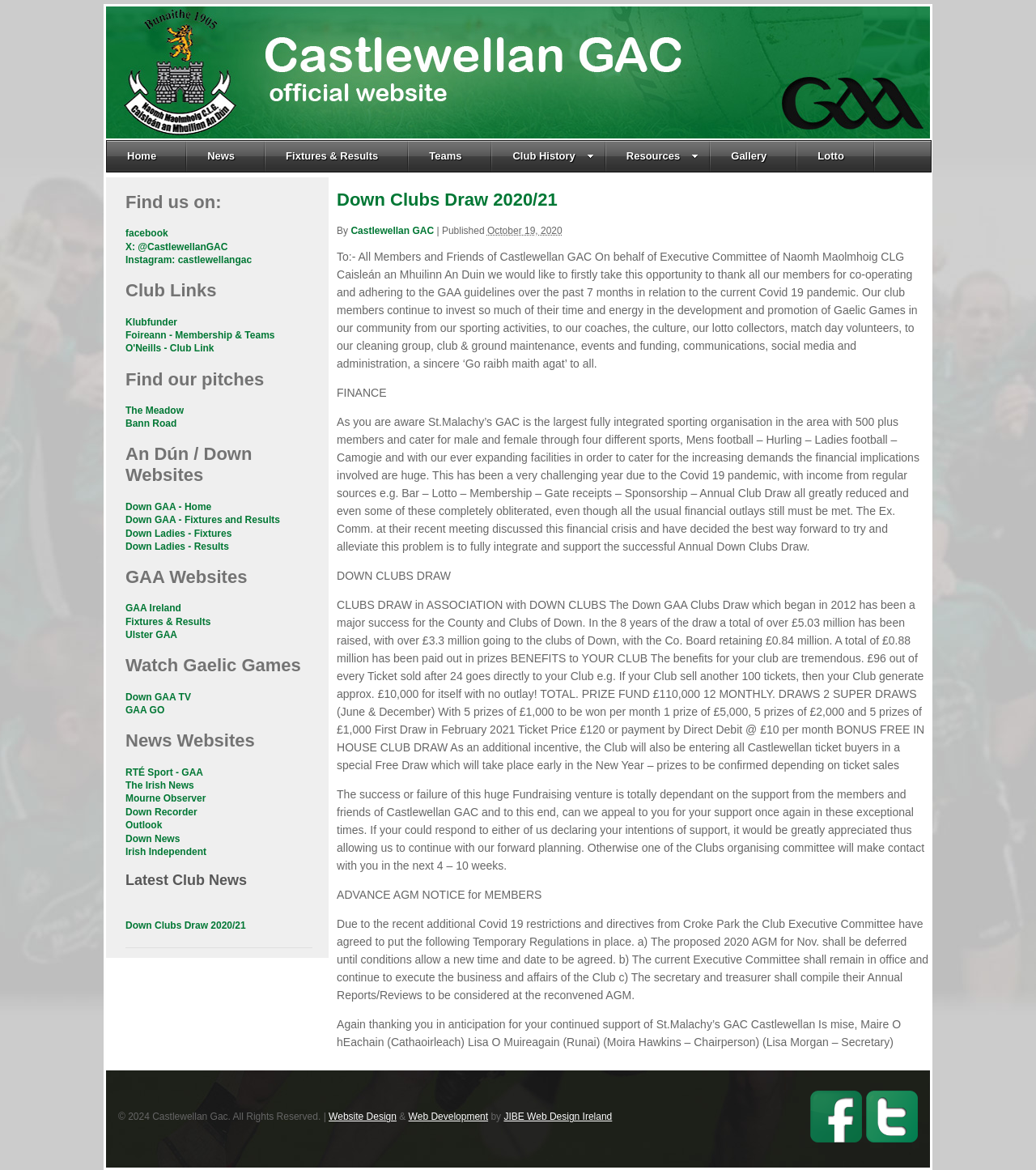Using the element description provided, determine the bounding box coordinates in the format (top-left x, top-left y, bottom-right x, bottom-right y). Ensure that all values are floating point numbers between 0 and 1. Element description: The Irish News

[0.121, 0.666, 0.187, 0.676]